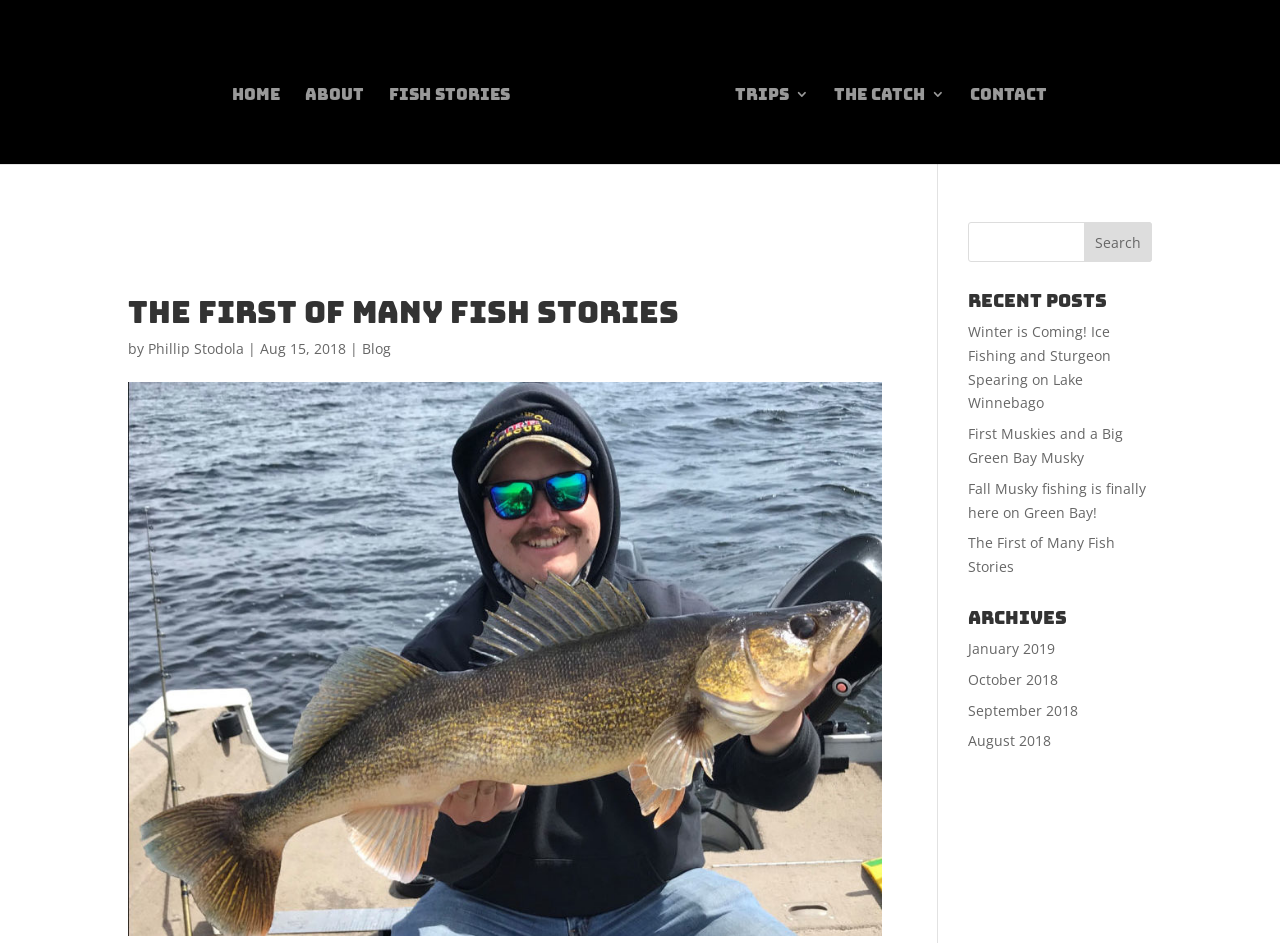Identify the coordinates of the bounding box for the element described below: "October 2018". Return the coordinates as four float numbers between 0 and 1: [left, top, right, bottom].

[0.756, 0.71, 0.827, 0.73]